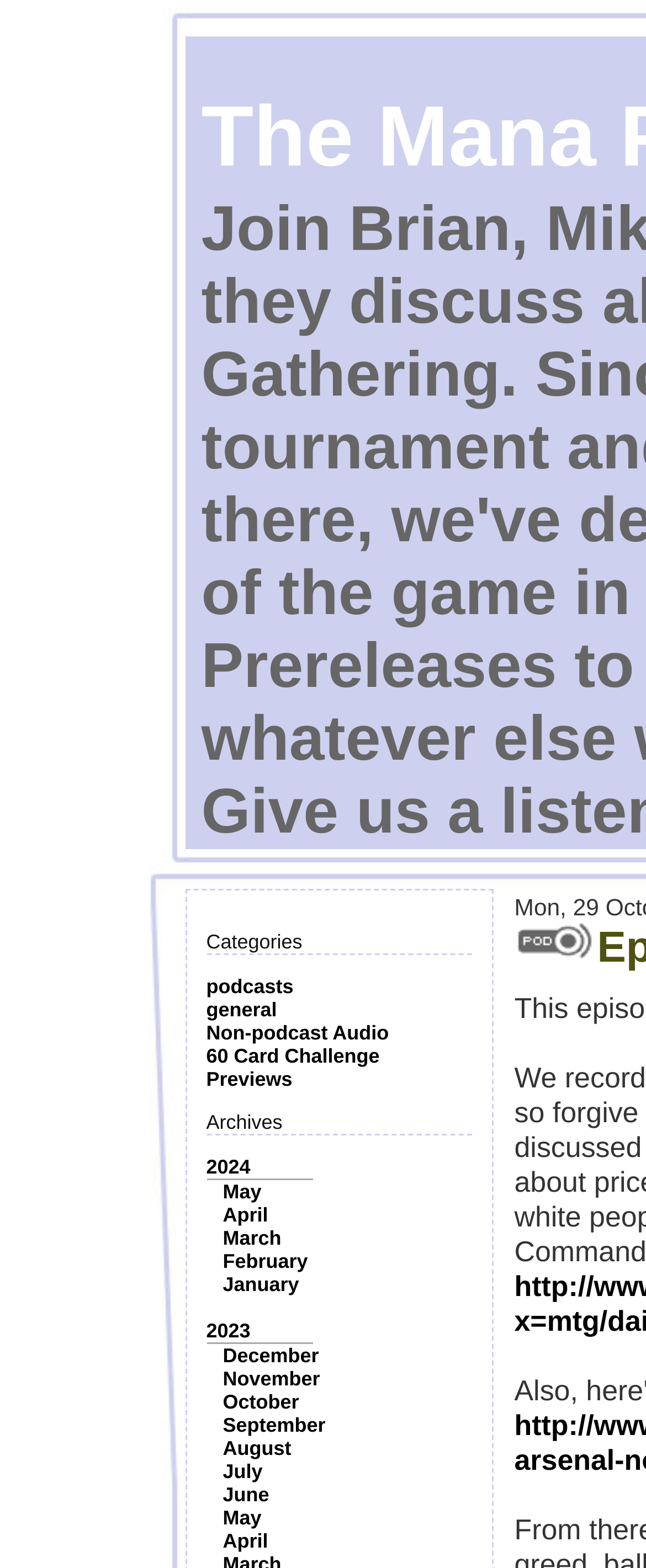How many years are available in the archives?
From the screenshot, supply a one-word or short-phrase answer.

2